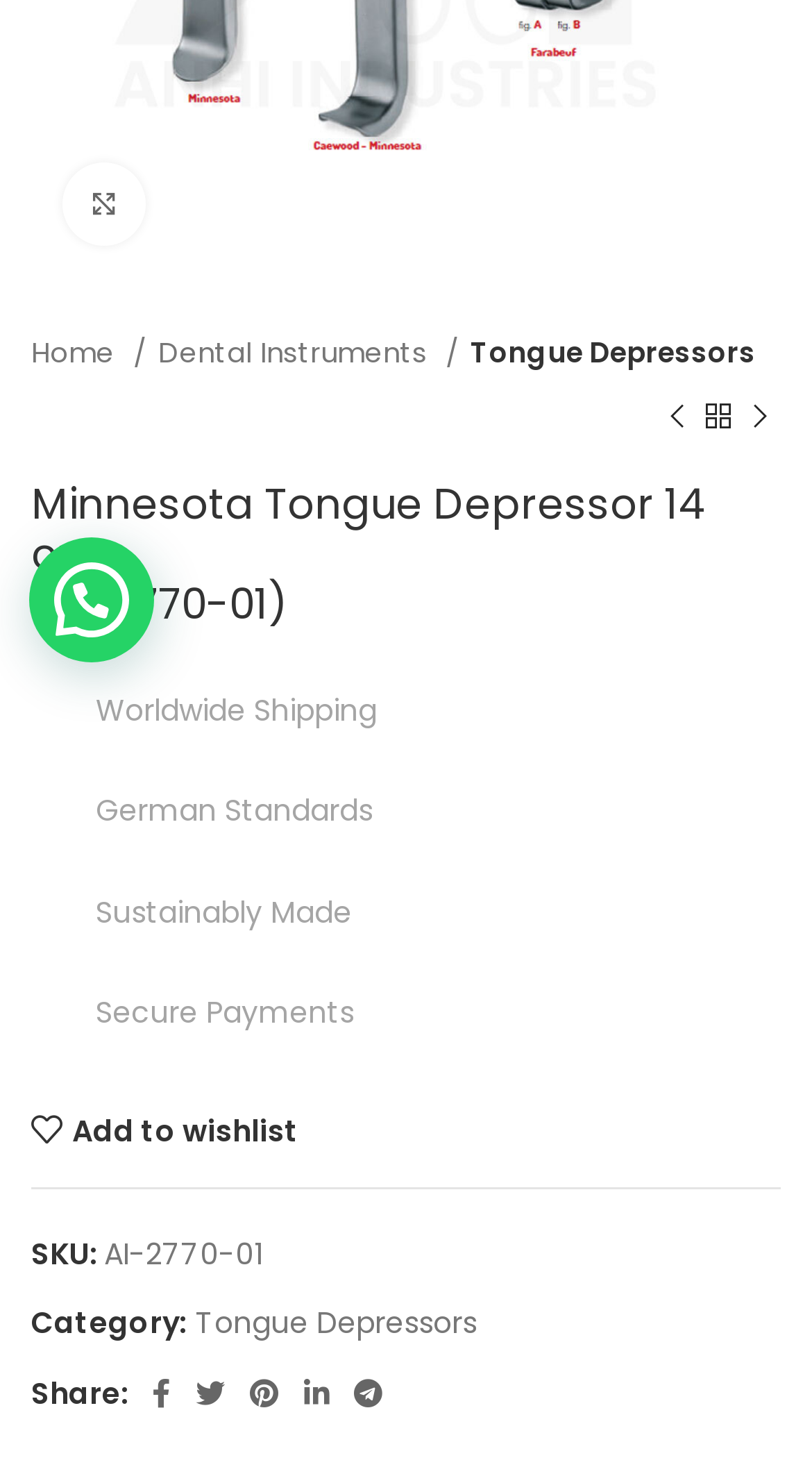Based on the element description Back to products, identify the bounding box of the UI element in the given webpage screenshot. The coordinates should be in the format (top-left x, top-left y, bottom-right x, bottom-right y) and must be between 0 and 1.

[0.859, 0.267, 0.91, 0.295]